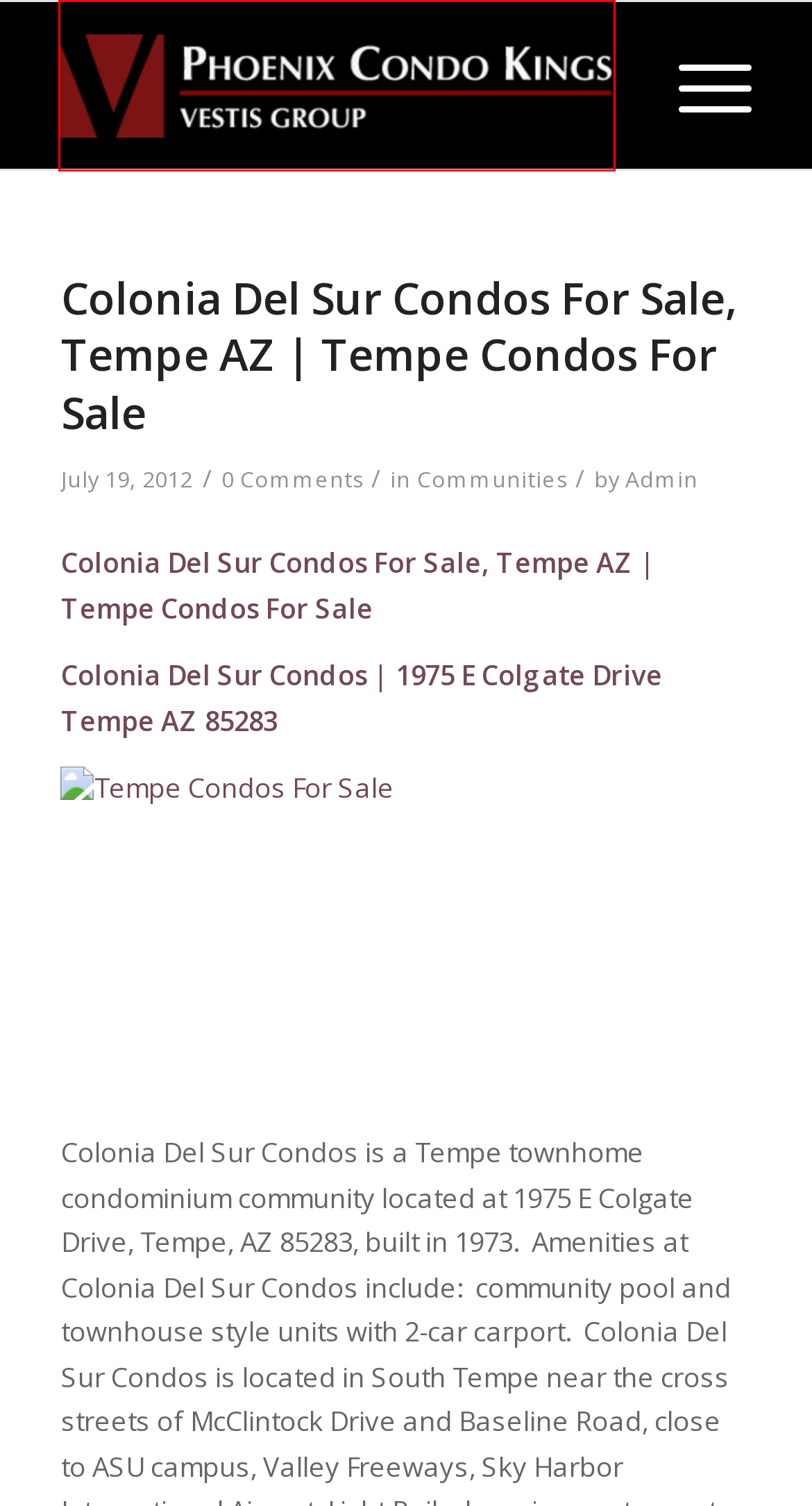You have a screenshot of a webpage with a red bounding box around an element. Choose the best matching webpage description that would appear after clicking the highlighted element. Here are the candidates:
A. Admin – Phoenix Condos Kings
B. Services – Phoenix Condos Kings
C. Communities – Phoenix Condos Kings
D. Resources – Phoenix Condos Kings
E. Phoenix Condos Kings – Phoenix Condos For Sale & Rent
F. ARIZONA HOMES FOR SALE – Phoenix Condos Kings
G. Phoenix Condos – Phoenix Condos Kings
H. Tempe Condos – Phoenix Condos Kings

E